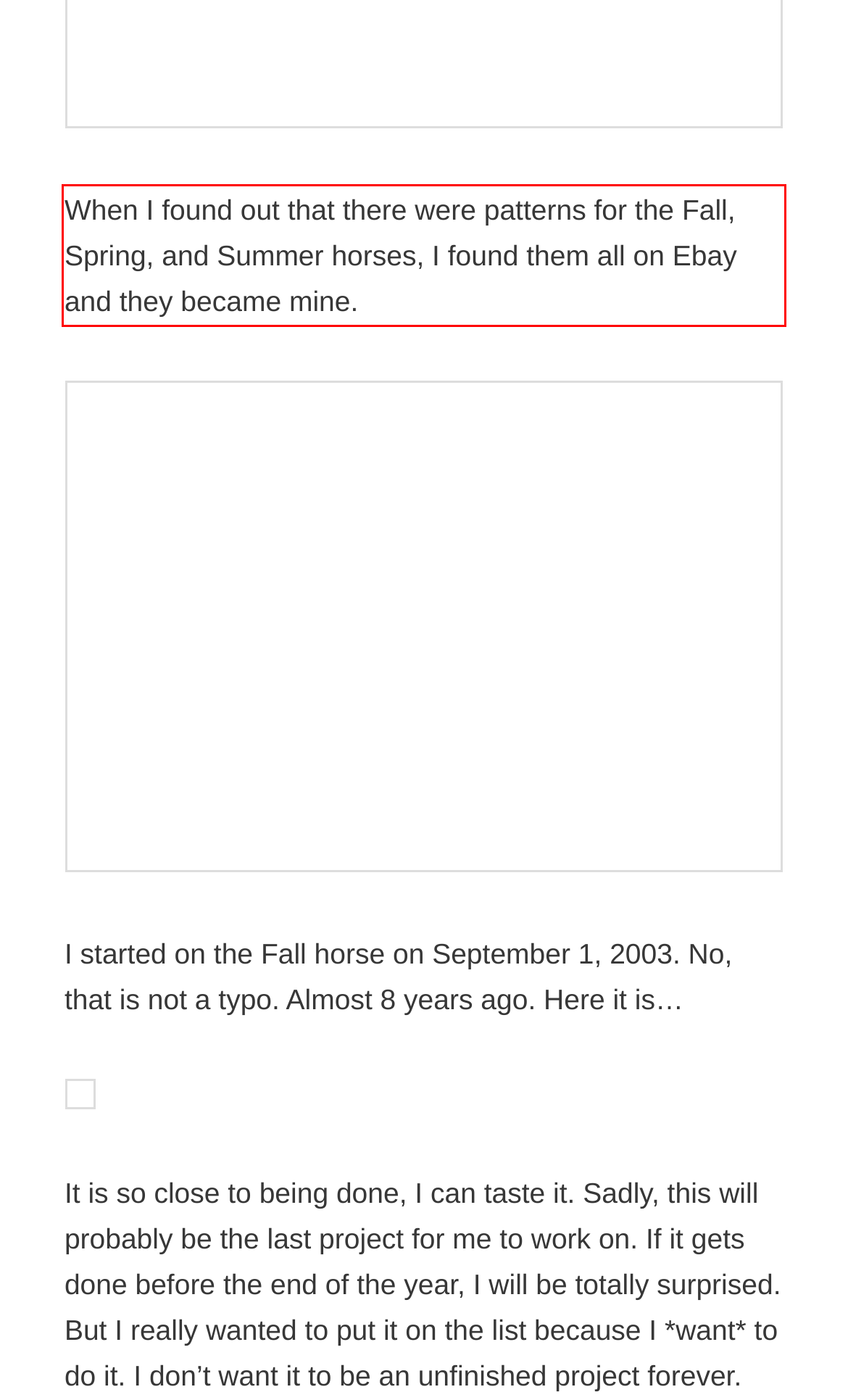You are presented with a screenshot containing a red rectangle. Extract the text found inside this red bounding box.

When I found out that there were patterns for the Fall, Spring, and Summer horses, I found them all on Ebay and they became mine.